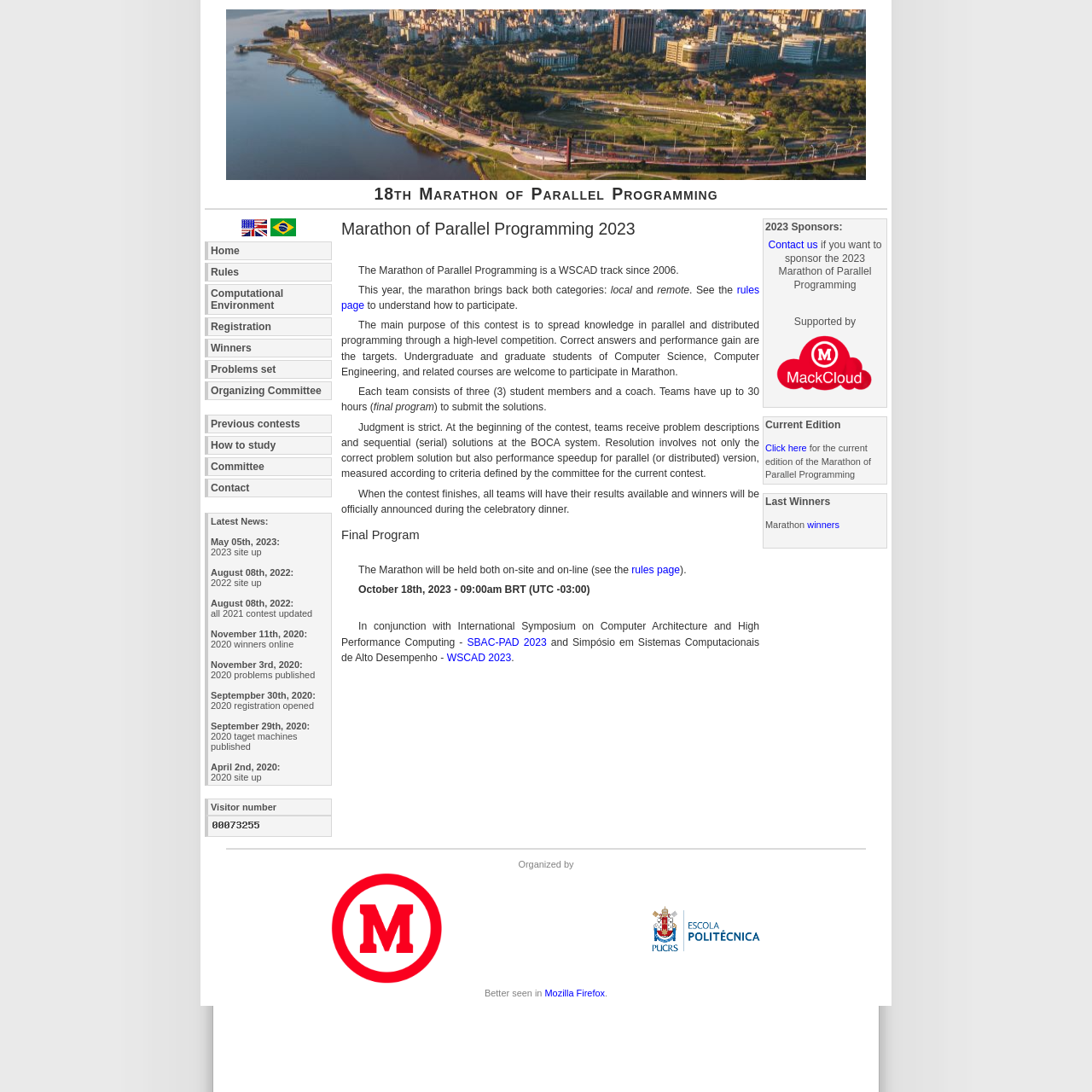Generate a thorough description of the webpage.

The webpage is about the "Marathon of Parallel Programming" and appears to be the official website for the event. At the top, there is a large image taking up most of the width of the page, with a smaller image and a heading "18th Marathon of Parallel Programming" positioned above it. Below the images, there is a navigation menu with links to "Home", "Rules", "Computational Environment", "Registration", "Winners", "Problems set", "Organizing Committee", "Previous contests", "How to study", "Committee", and "Contact".

On the left side of the page, there is a section titled "Latest News" with several news articles listed in reverse chronological order, each with a date and a brief description. The news articles appear to be related to the marathon, with updates on the website, registration, and winners.

On the right side of the page, there are several sections. The first section is titled "2023 Sponsors" and has a link to "Contact us" and a paragraph of text about sponsoring the marathon. Below this, there is a section titled "Current Edition" with a link to "Click here" and a paragraph of text about the current edition of the marathon. The next section is titled "Last Winners" with a link to "winners".

Further down the page, there is a section with a heading "Marathon of Parallel Programming 2023" and several paragraphs of text describing the marathon, its purpose, and the rules of participation. This section also includes links to the "rules page" and "SBAC-PAD 2023" and "WSCAD 2023" conferences.

At the very bottom of the page, there is a table with a single row and two columns, with the text "Organized by" in the first column and a link in the second column.